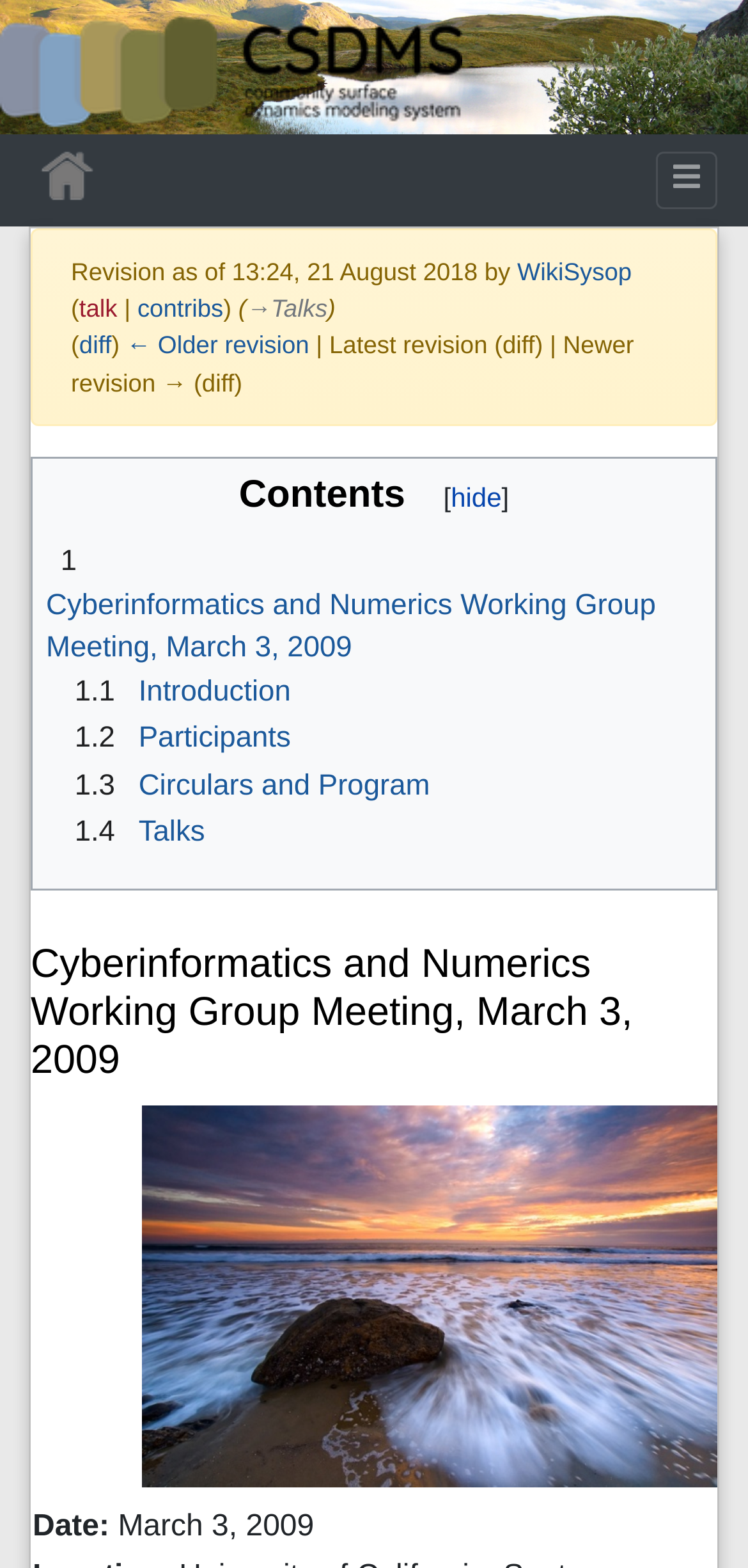Pinpoint the bounding box coordinates of the element you need to click to execute the following instruction: "View the latest revision". The bounding box should be represented by four float numbers between 0 and 1, in the format [left, top, right, bottom].

[0.691, 0.164, 0.845, 0.182]